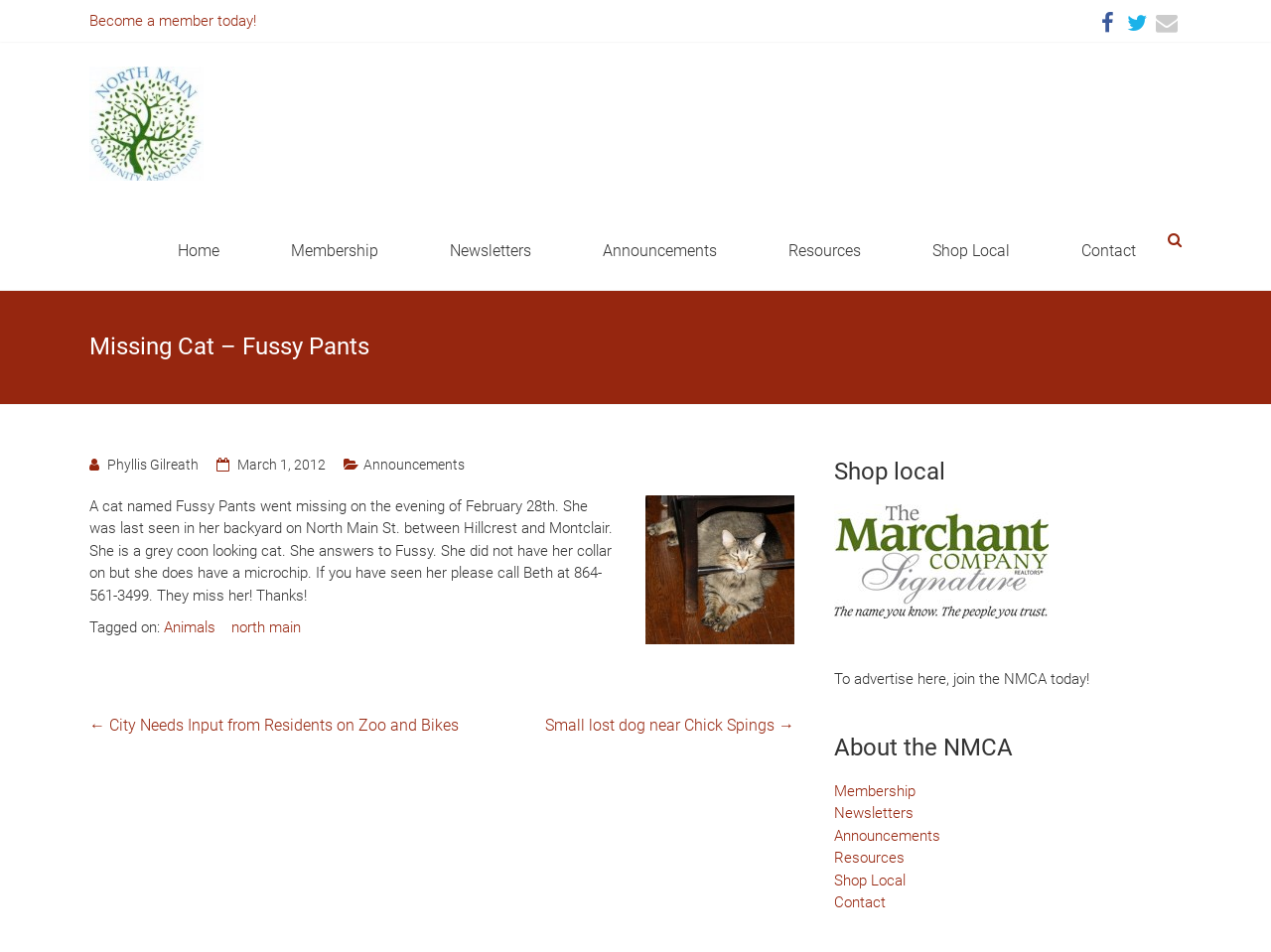Could you please study the image and provide a detailed answer to the question:
What is the contact information for reporting a sighting of the missing cat?

The contact information for reporting a sighting of the missing cat is mentioned in the article section of the webpage, where it says 'If you have seen her please call Beth at 864-561-3499.'